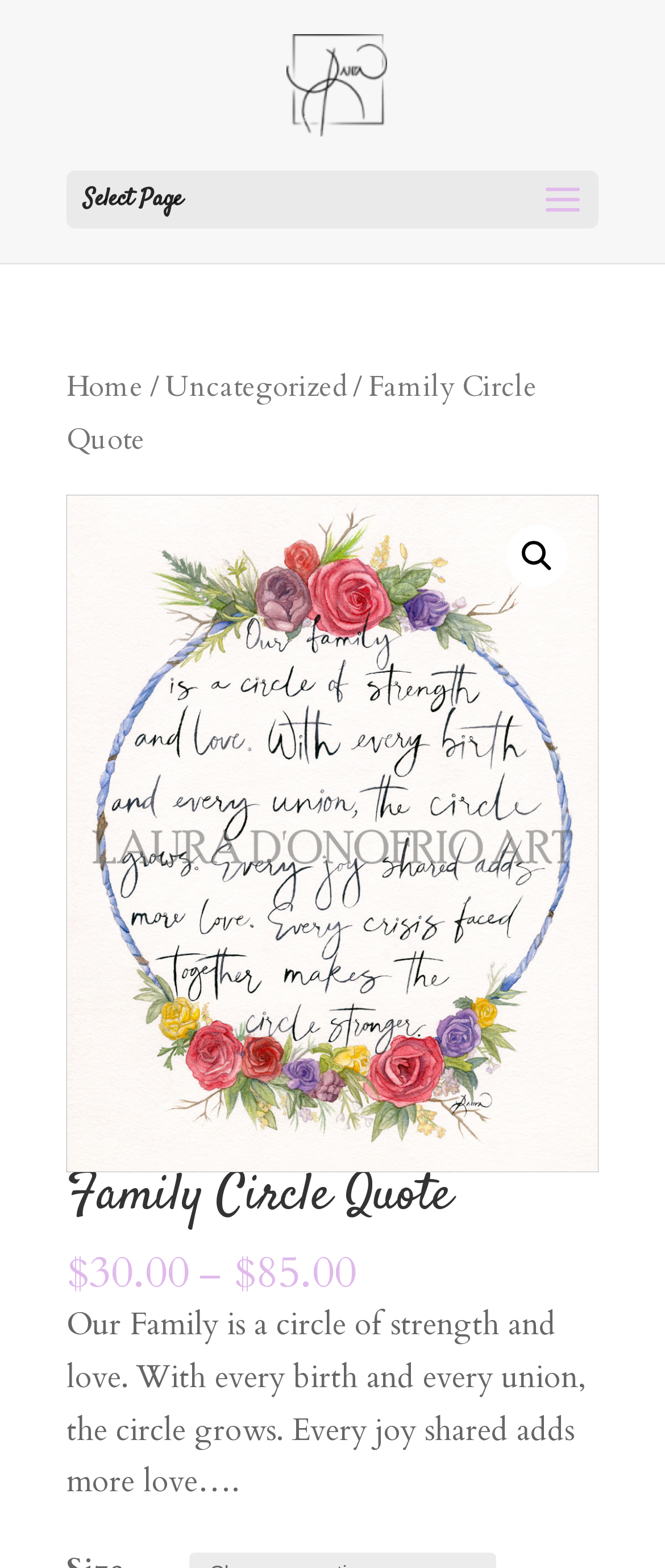Please look at the image and answer the question with a detailed explanation: What type of content is displayed on the webpage?

The question can be answered by looking at the static text element with the quote and the image element, indicating that the webpage displays a quote and an image, likely related to the artwork being displayed.